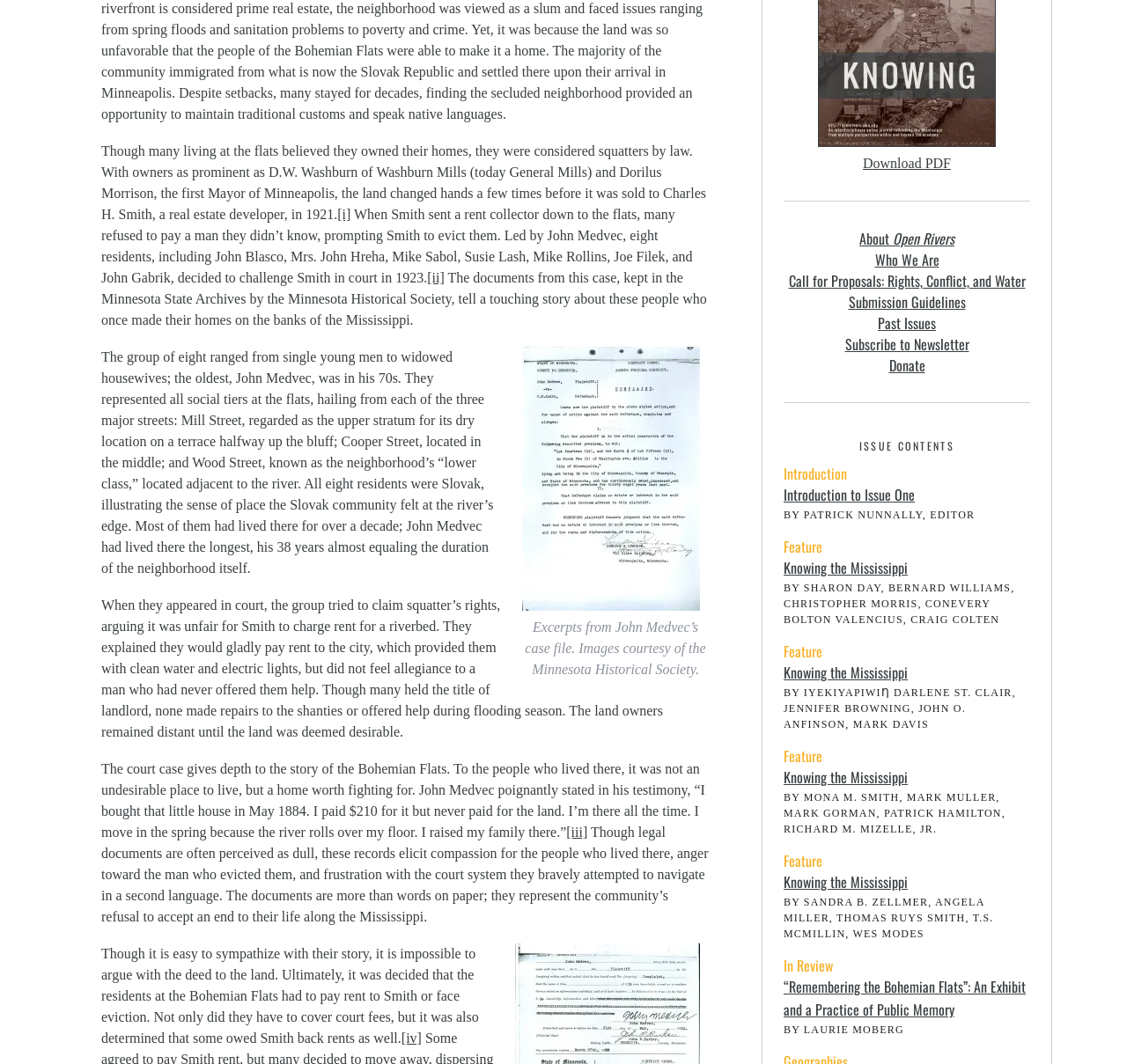From the details in the image, provide a thorough response to the question: How many authors are there in the 'Knowing the Mississippi' feature?

I counted the number of authors mentioned in the 'Knowing the Mississippi' feature, and there are 11 authors in total.